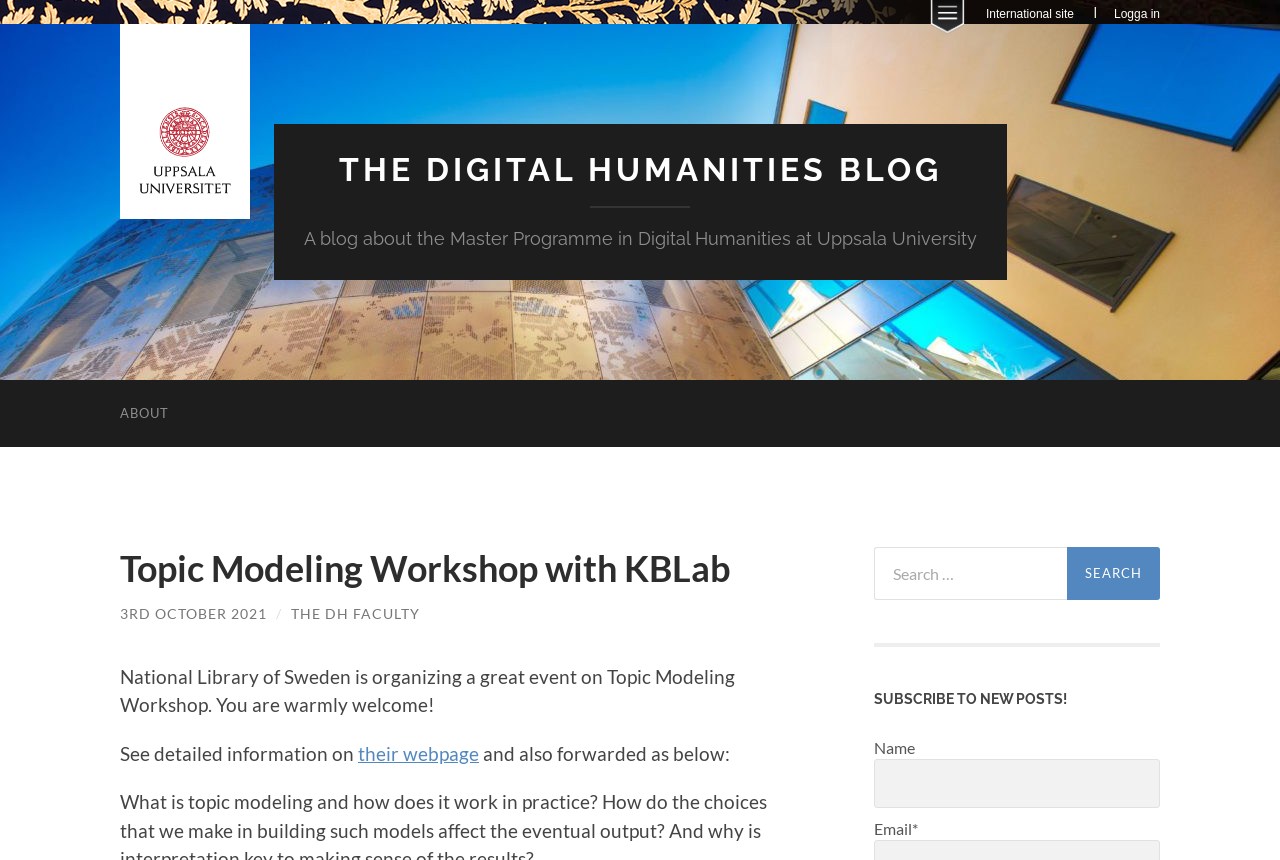What is the purpose of the search box?
Answer the question with just one word or phrase using the image.

To search for posts